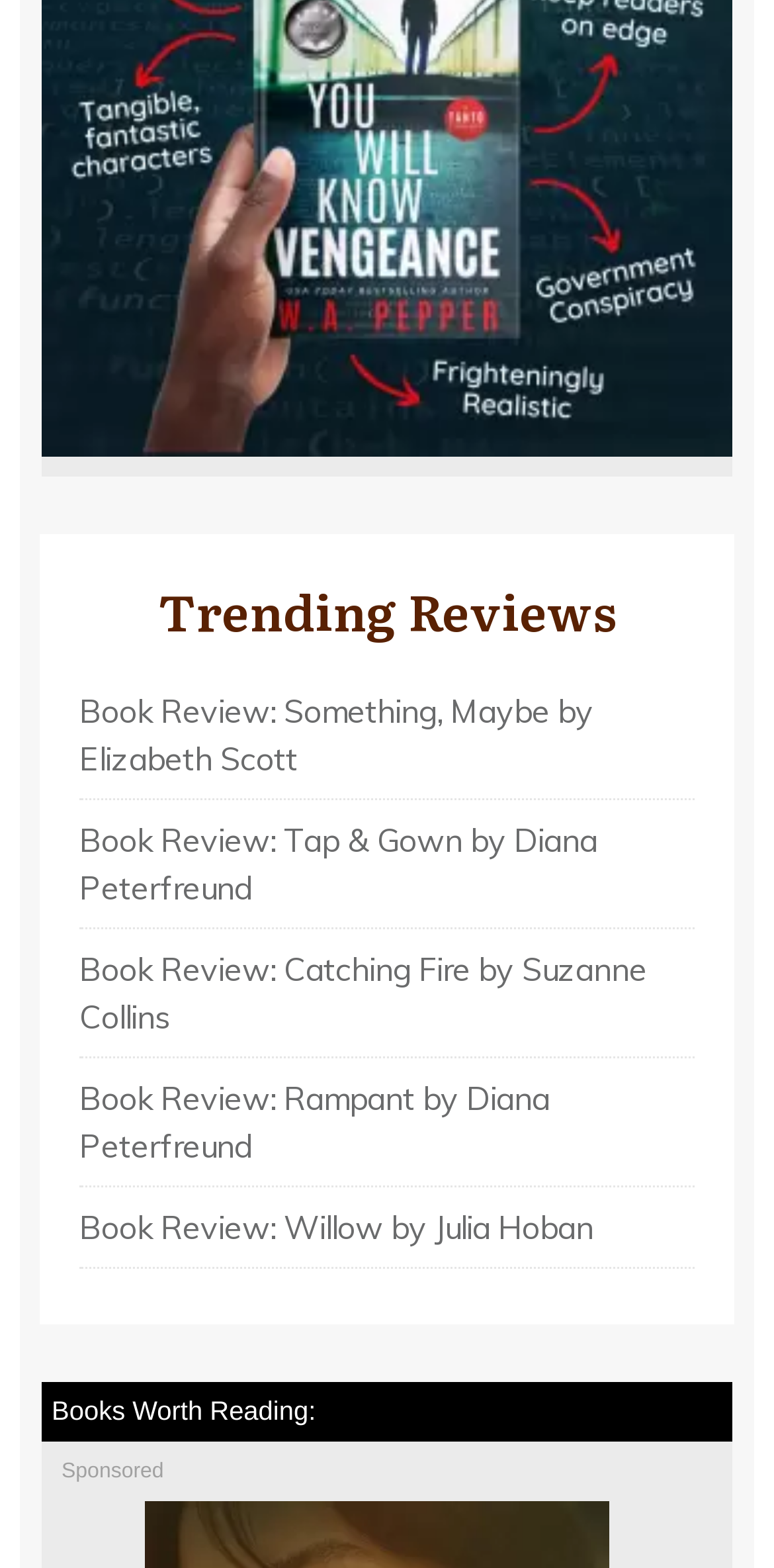What is the title of the first book review?
Please provide a single word or phrase as the answer based on the screenshot.

Something, Maybe